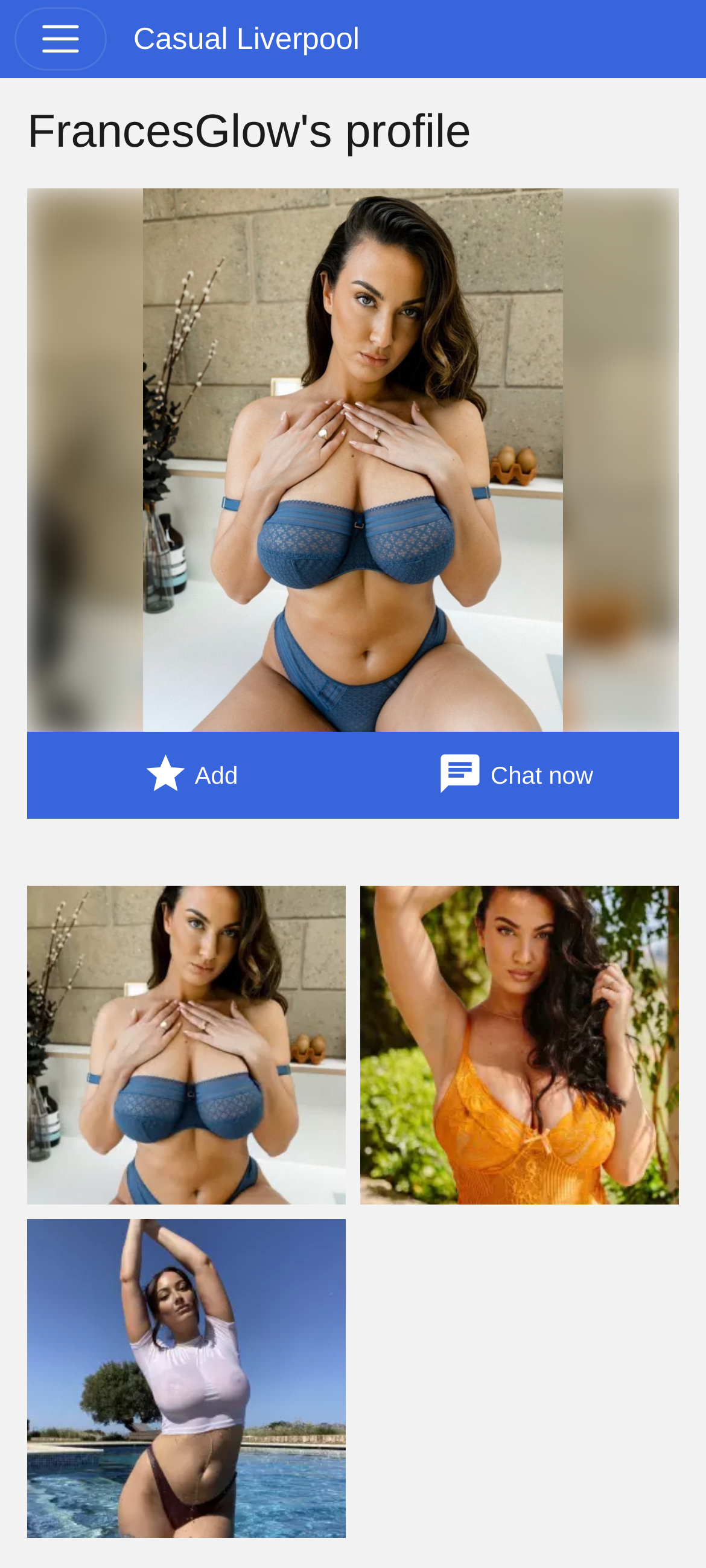Please determine the bounding box coordinates for the element that should be clicked to follow these instructions: "View FrancesGlow's profile".

[0.038, 0.067, 0.962, 0.102]